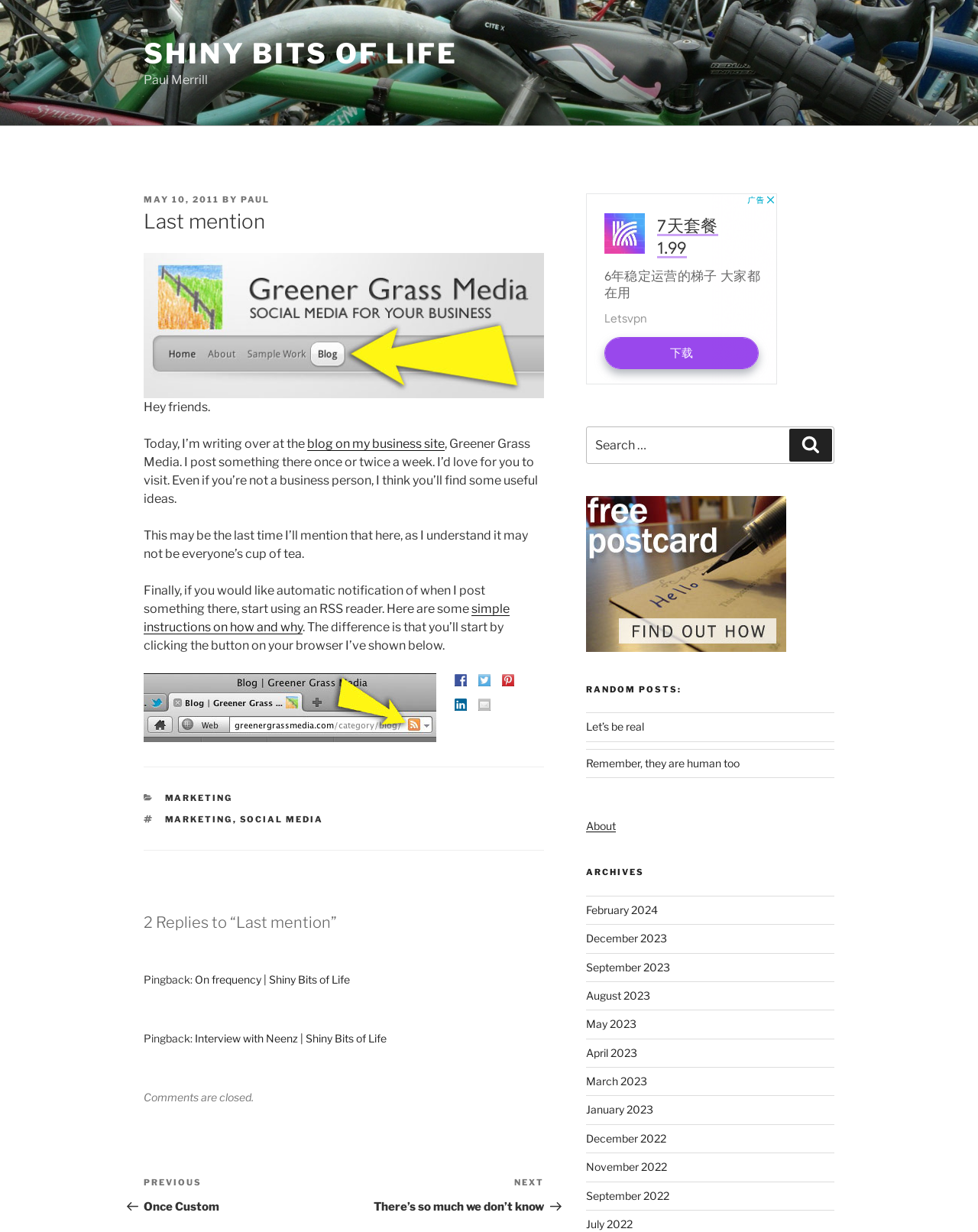Specify the bounding box coordinates of the area that needs to be clicked to achieve the following instruction: "Read a random post".

[0.599, 0.584, 0.658, 0.595]